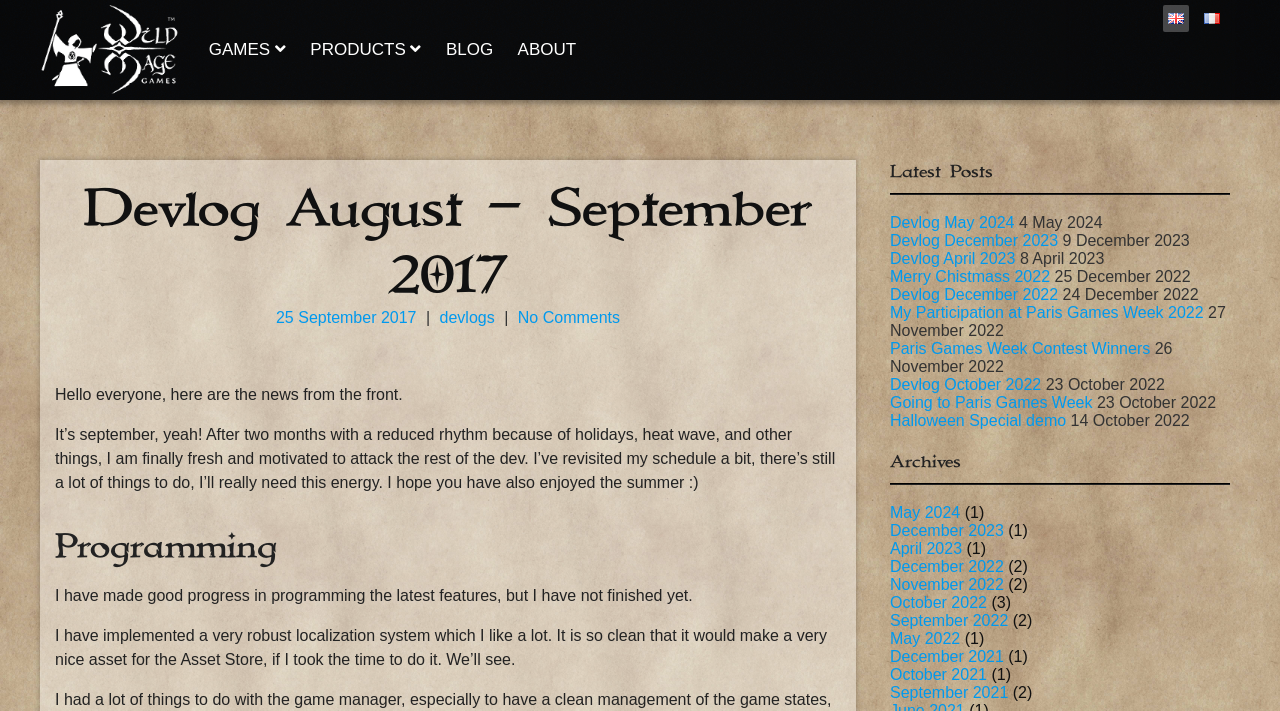Identify the bounding box coordinates for the element you need to click to achieve the following task: "Switch to English language". Provide the bounding box coordinates as four float numbers between 0 and 1, in the form [left, top, right, bottom].

[0.909, 0.007, 0.929, 0.045]